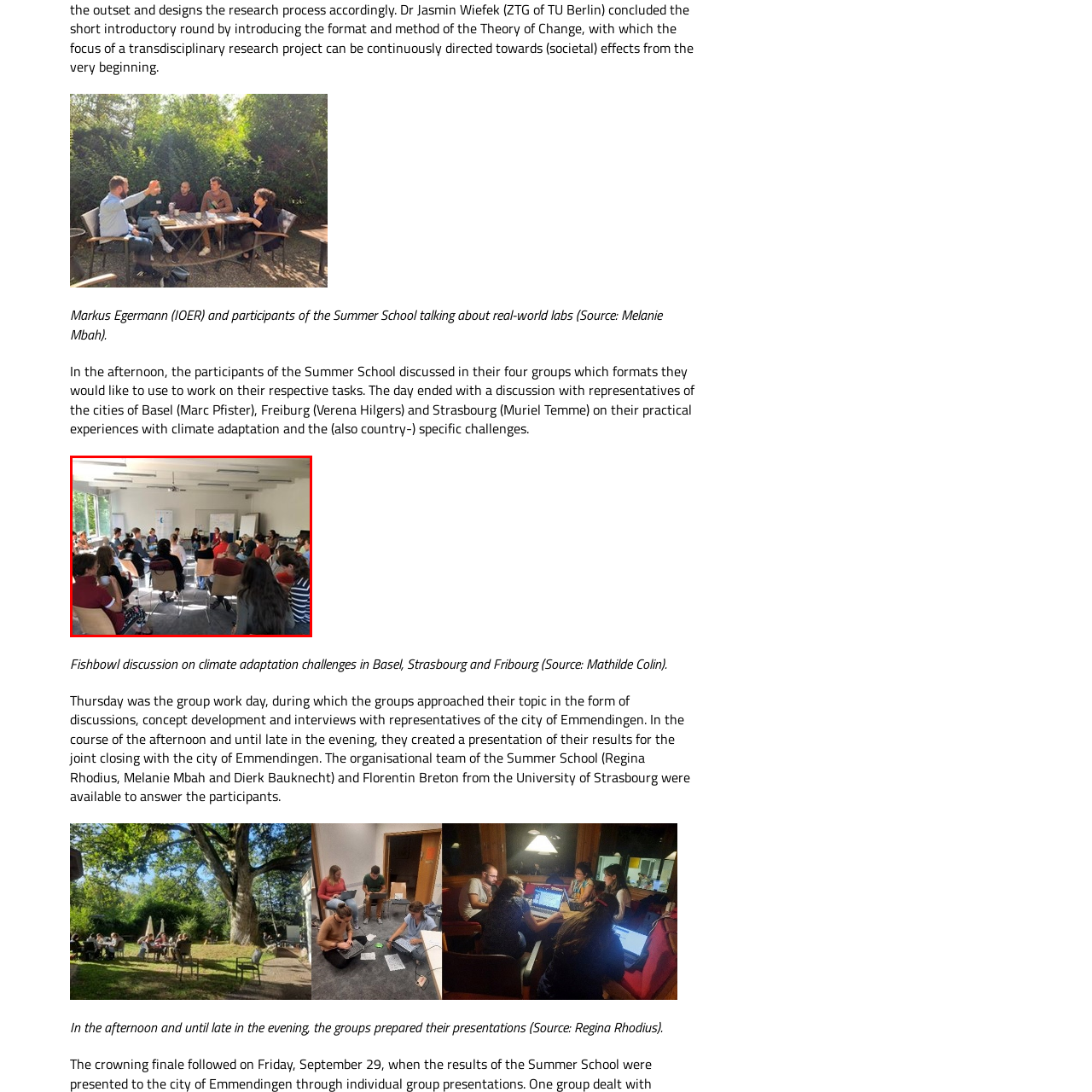Please scrutinize the image marked by the red boundary and answer the question that follows with a detailed explanation, using the image as evidence: 
What is the main topic of discussion in the session?

The caption clearly states that the participants are engaged in a fishbowl discussion focused on climate adaptation challenges, which suggests that the main topic of discussion is related to addressing climate-related issues.